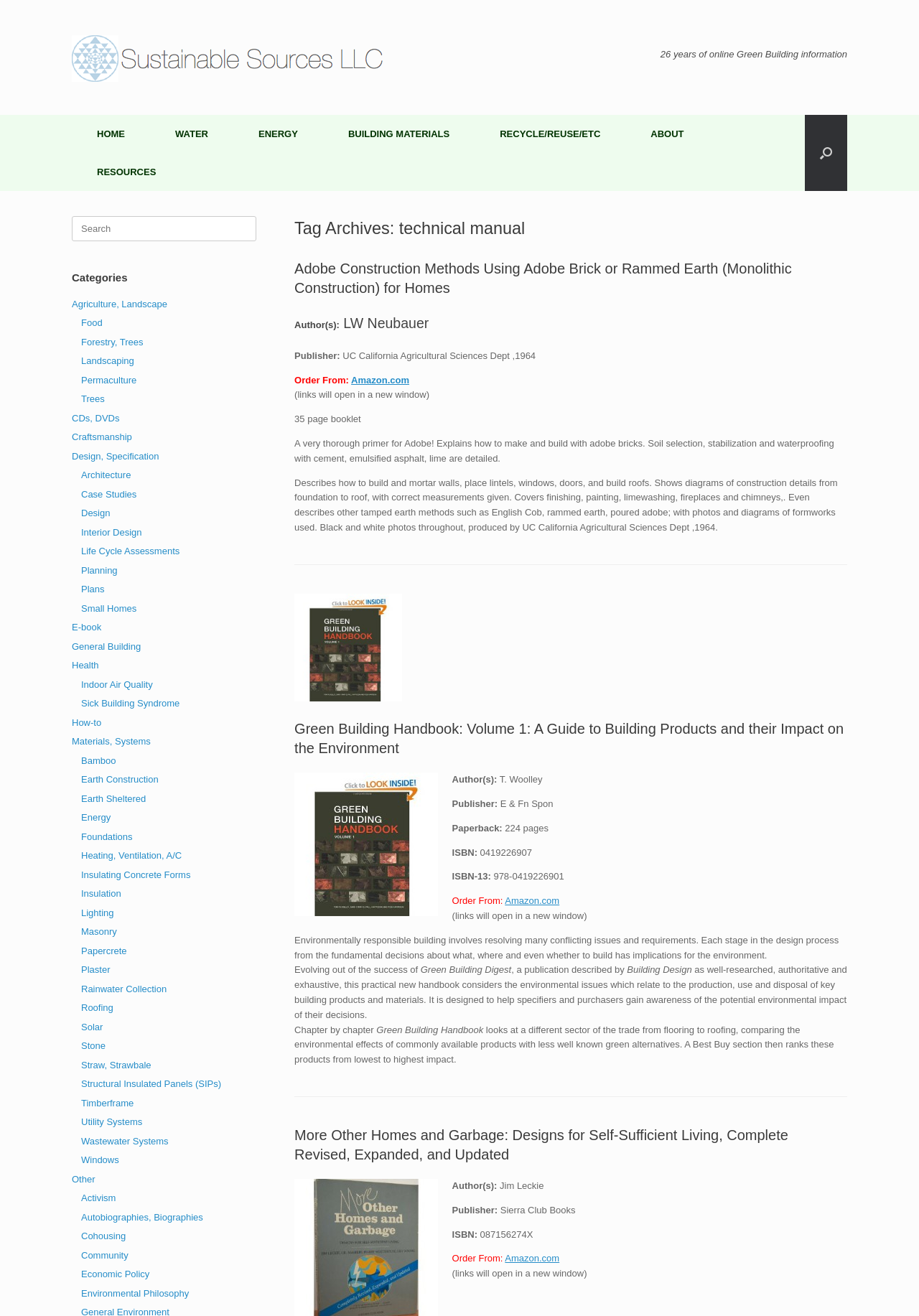How many pages does the second book have?
Using the image, provide a concise answer in one word or a short phrase.

224 pages